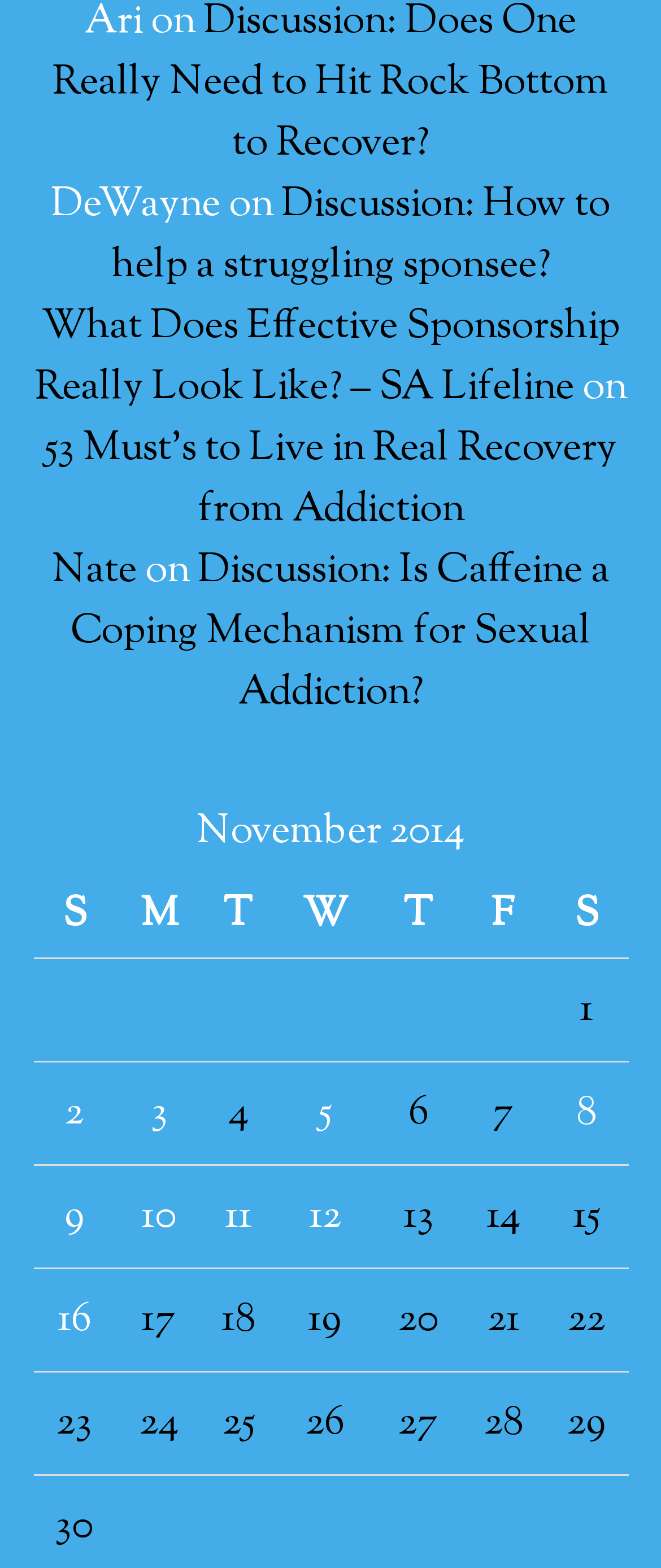Please find the bounding box coordinates for the clickable element needed to perform this instruction: "Click on the link '53 Must’s to Live in Real Recovery from Addiction'".

[0.067, 0.268, 0.933, 0.343]